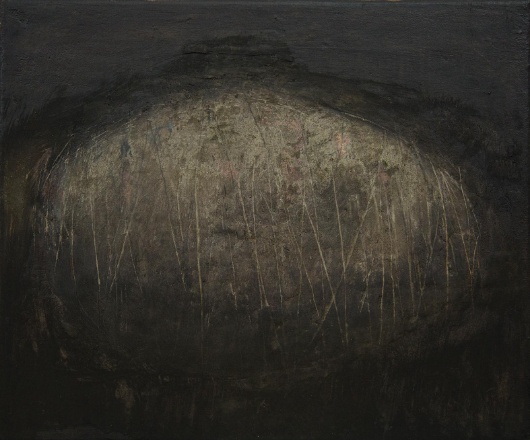What is the dominant tone of the artwork?
Can you give a detailed and elaborate answer to the question?

The caption states that the dominant use of dark tones creates a dramatic backdrop, which implies that the overall tone of the artwork is somber and melancholic, setting the mood for the exploration of themes such as death, decay, and temporal relics.